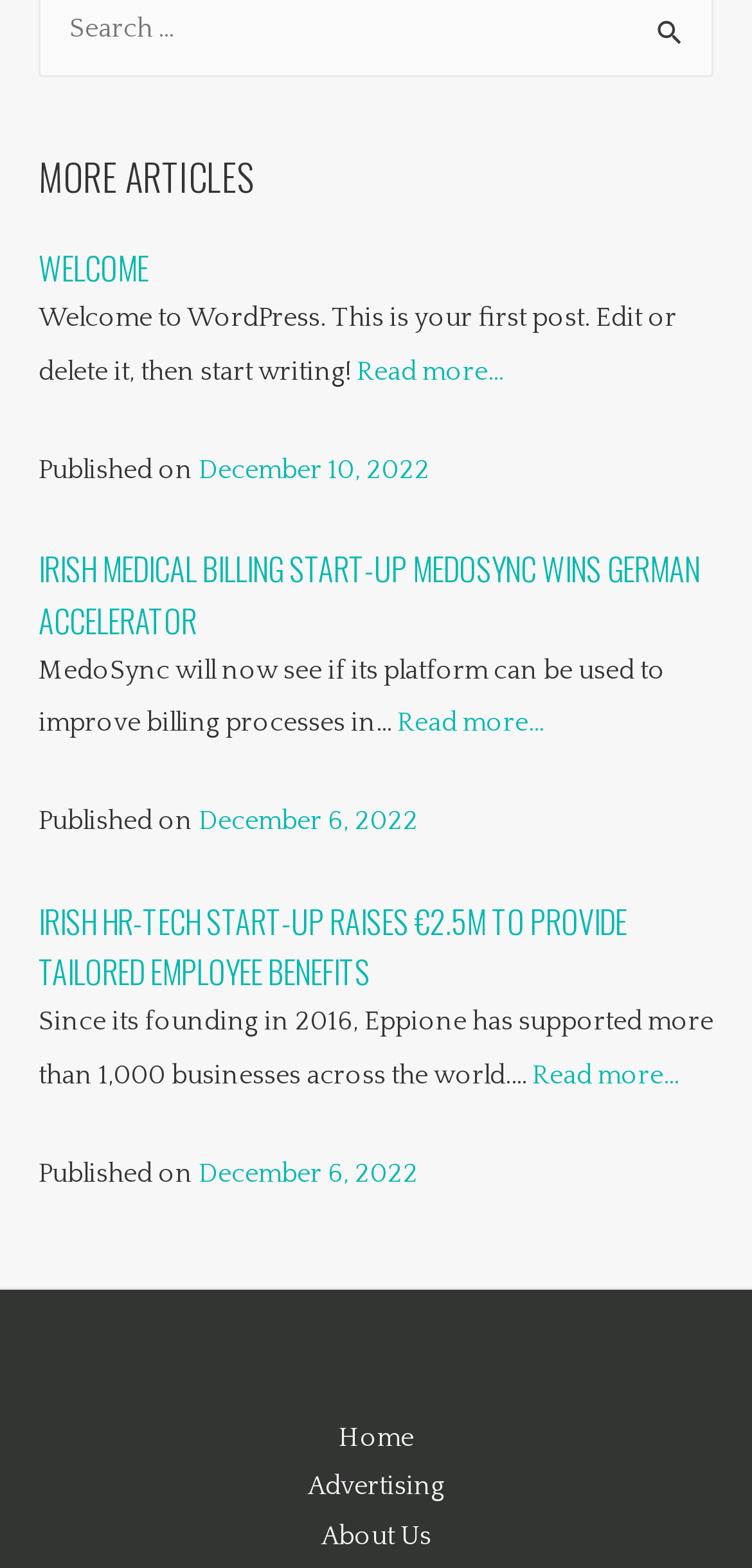Answer the question below in one word or phrase:
What is the first article's title?

WELCOME